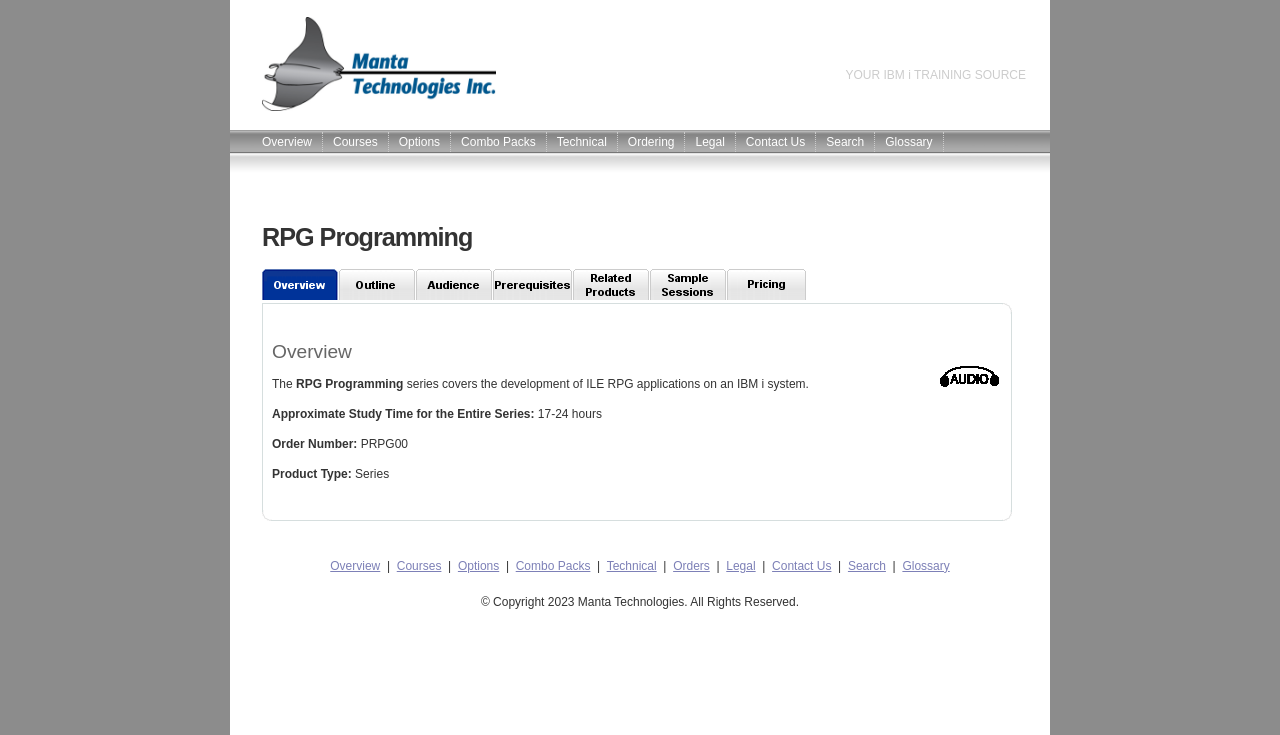Identify the bounding box coordinates of the element to click to follow this instruction: 'View job details of Head of Finance'. Ensure the coordinates are four float values between 0 and 1, provided as [left, top, right, bottom].

None